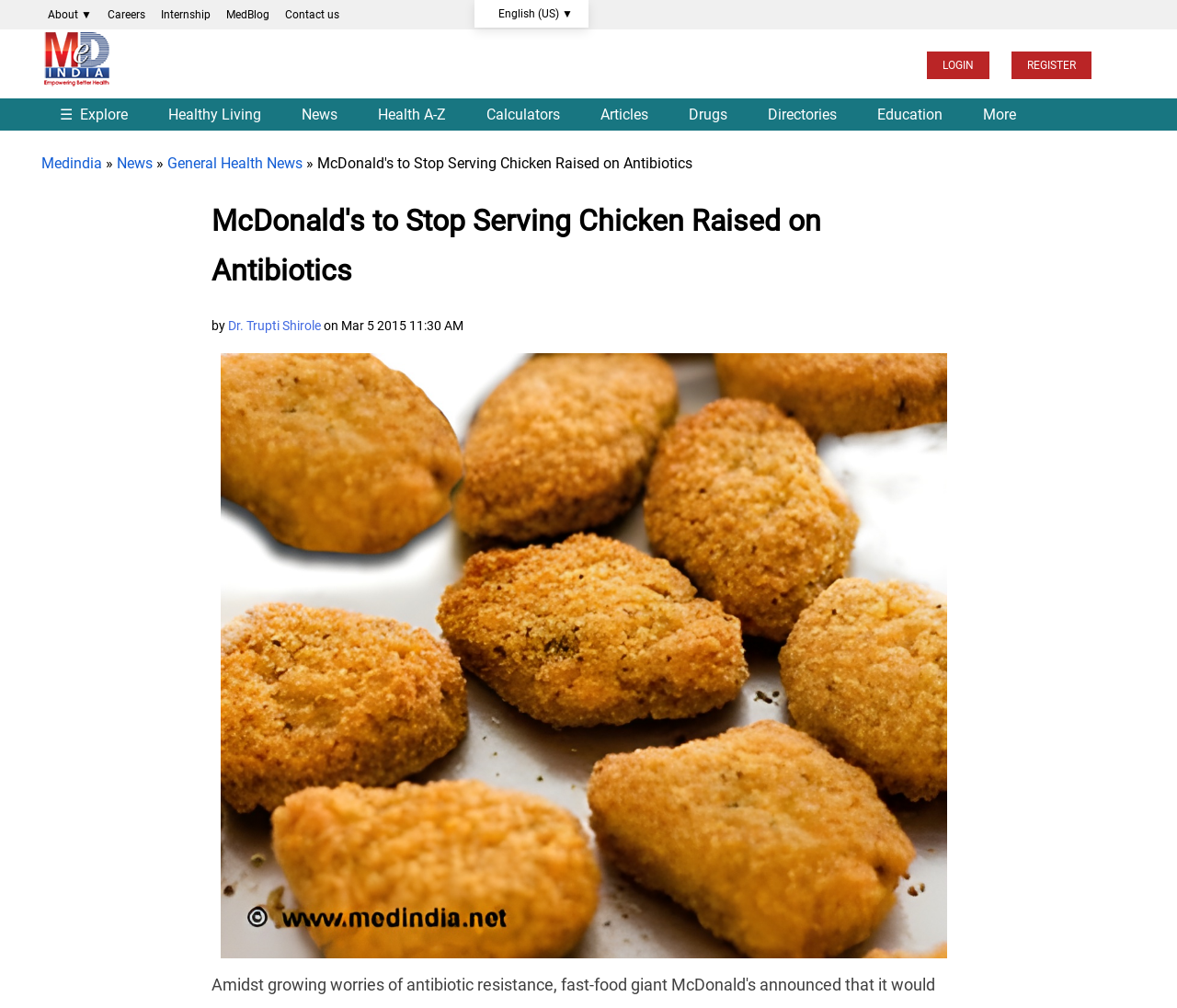What is the topic of the news article?
Give a single word or phrase as your answer by examining the image.

General Health News